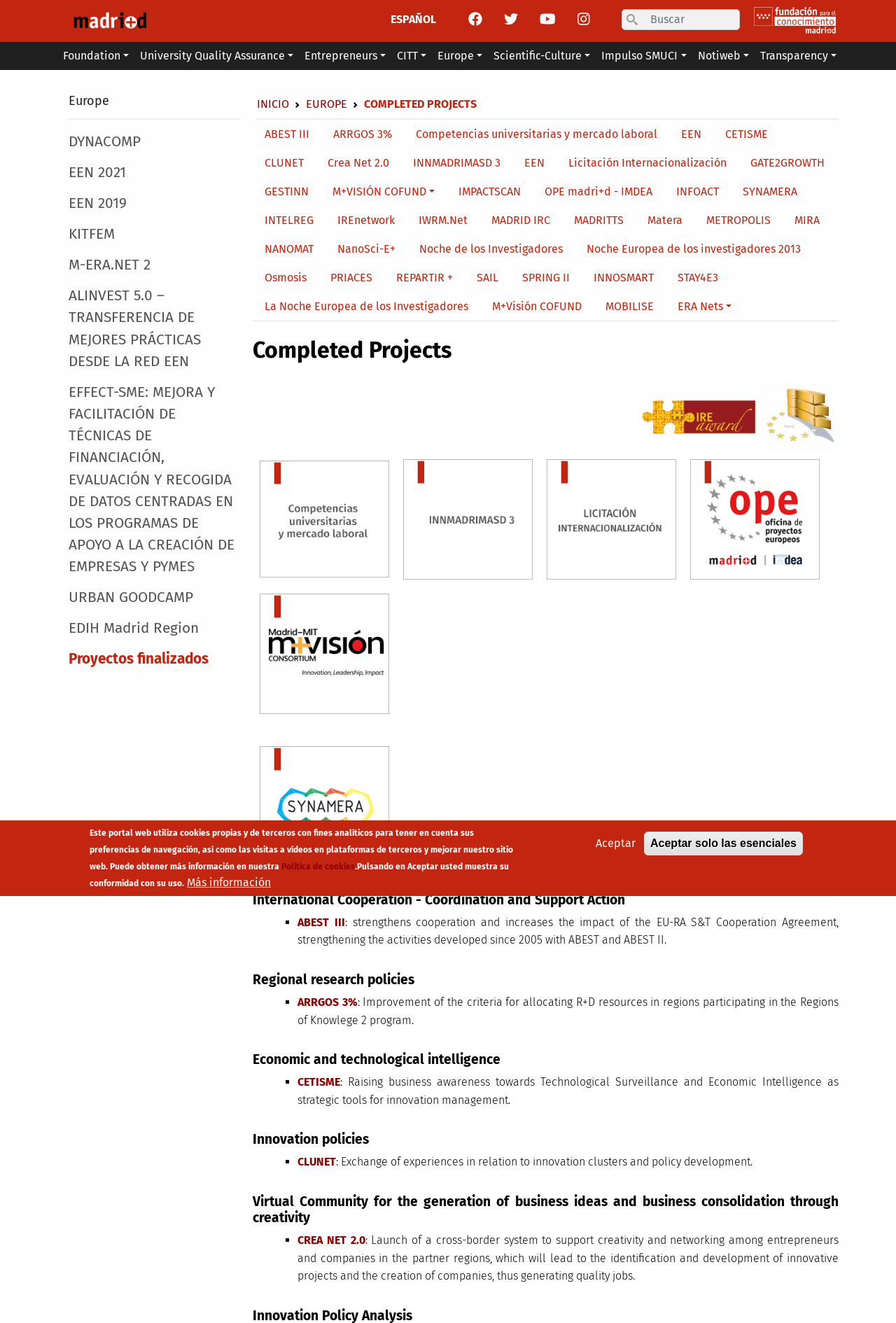Find the bounding box coordinates for the area that should be clicked to accomplish the instruction: "View the DYNACOMP project".

[0.064, 0.099, 0.282, 0.116]